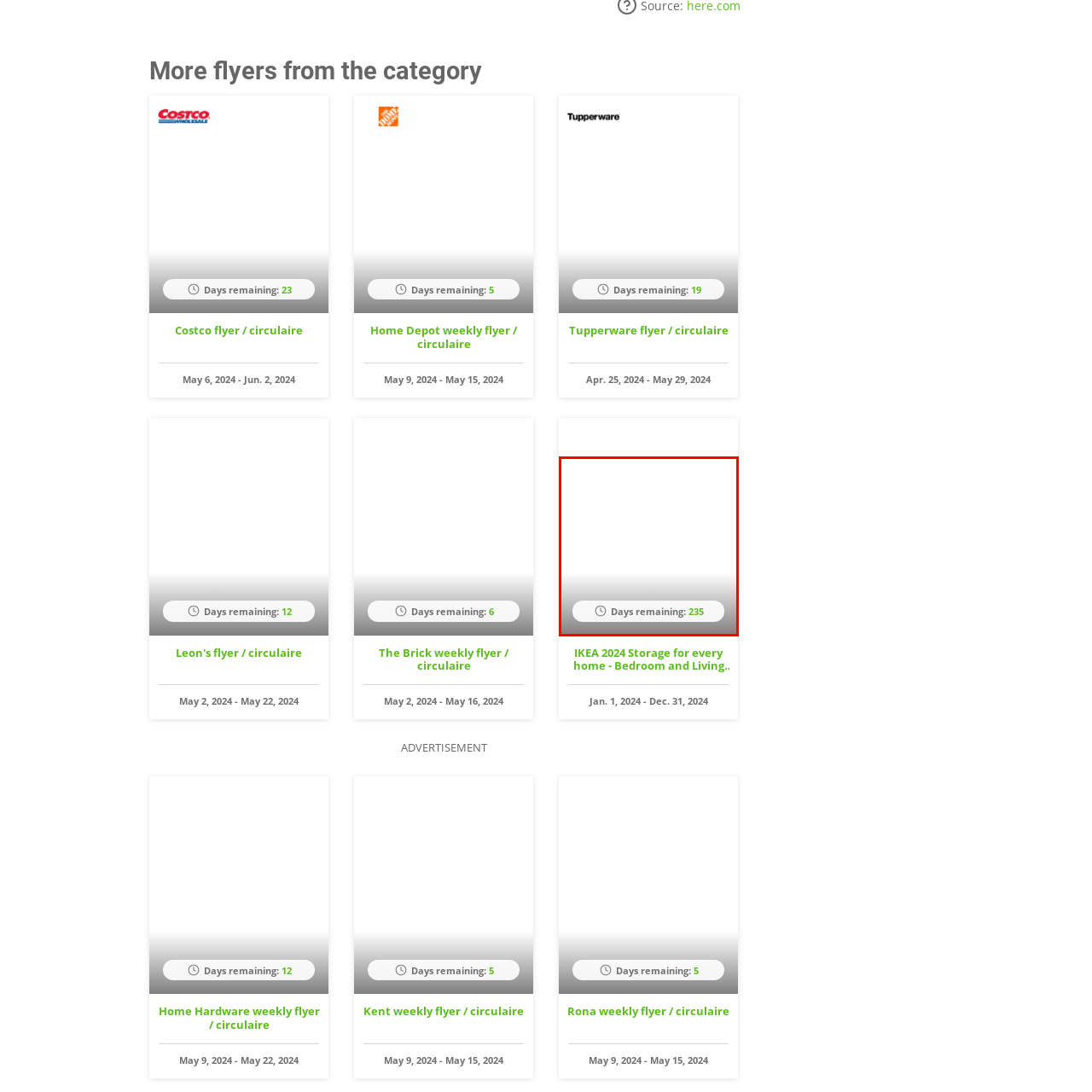Thoroughly describe the contents of the image enclosed in the red rectangle.

This image prominently features a countdown display indicating "Days remaining: 235" in green text, set against a light gray background. The design includes a clock icon to the left of the text, emphasizing the time-sensitive nature of the information presented. This countdown likely pertains to an upcoming event or promotional period, signaling that there are 235 days left until the specified date, which adds a sense of urgency and encouragement for viewers to engage with the related content. The clean and simple layout directs attention to the countdown, making it a focal point for visitors exploring the accompanying flyer or advertisement.